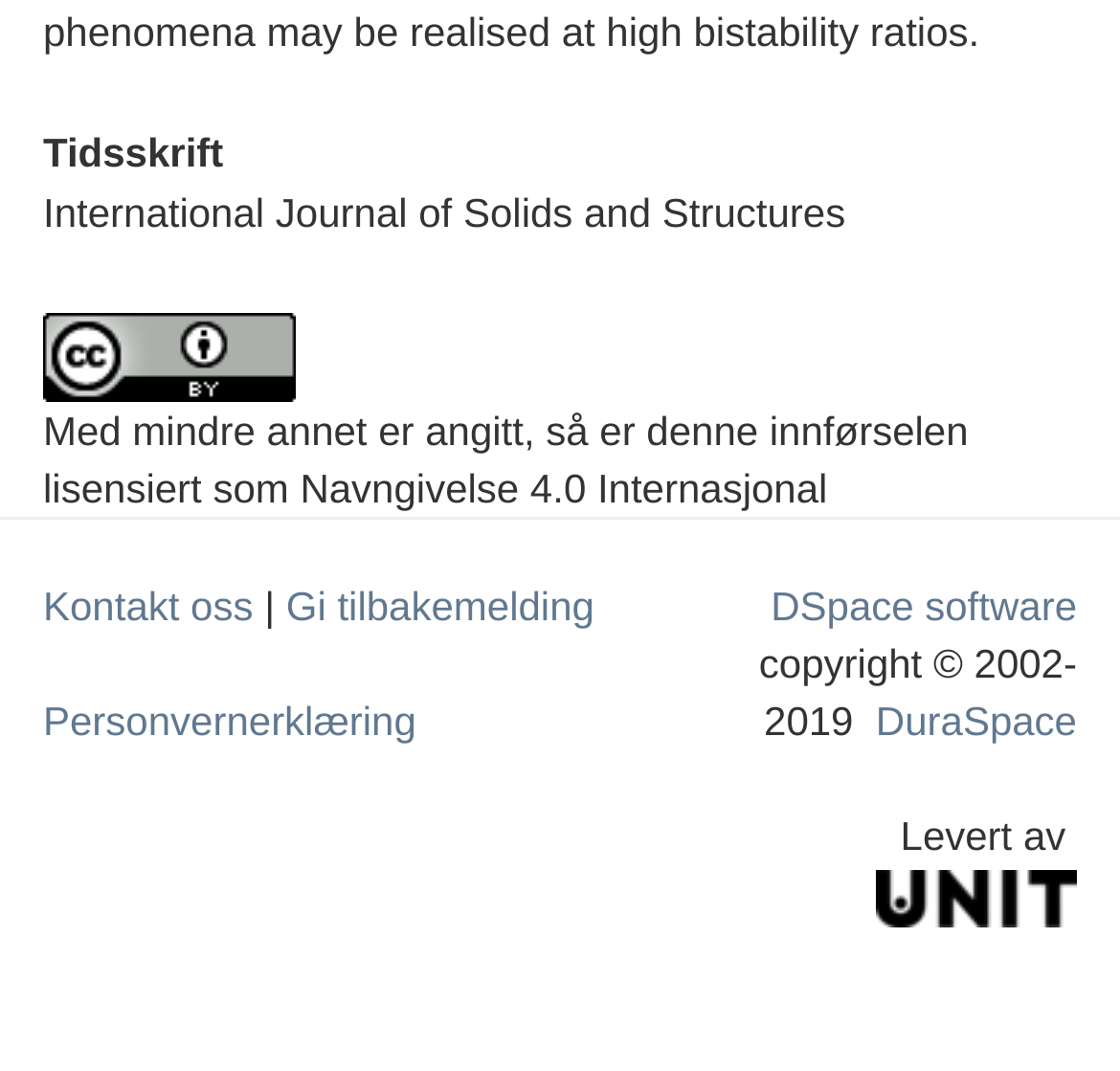Extract the bounding box coordinates of the UI element described by: "DuraSpace". The coordinates should include four float numbers ranging from 0 to 1, e.g., [left, top, right, bottom].

[0.782, 0.653, 0.962, 0.696]